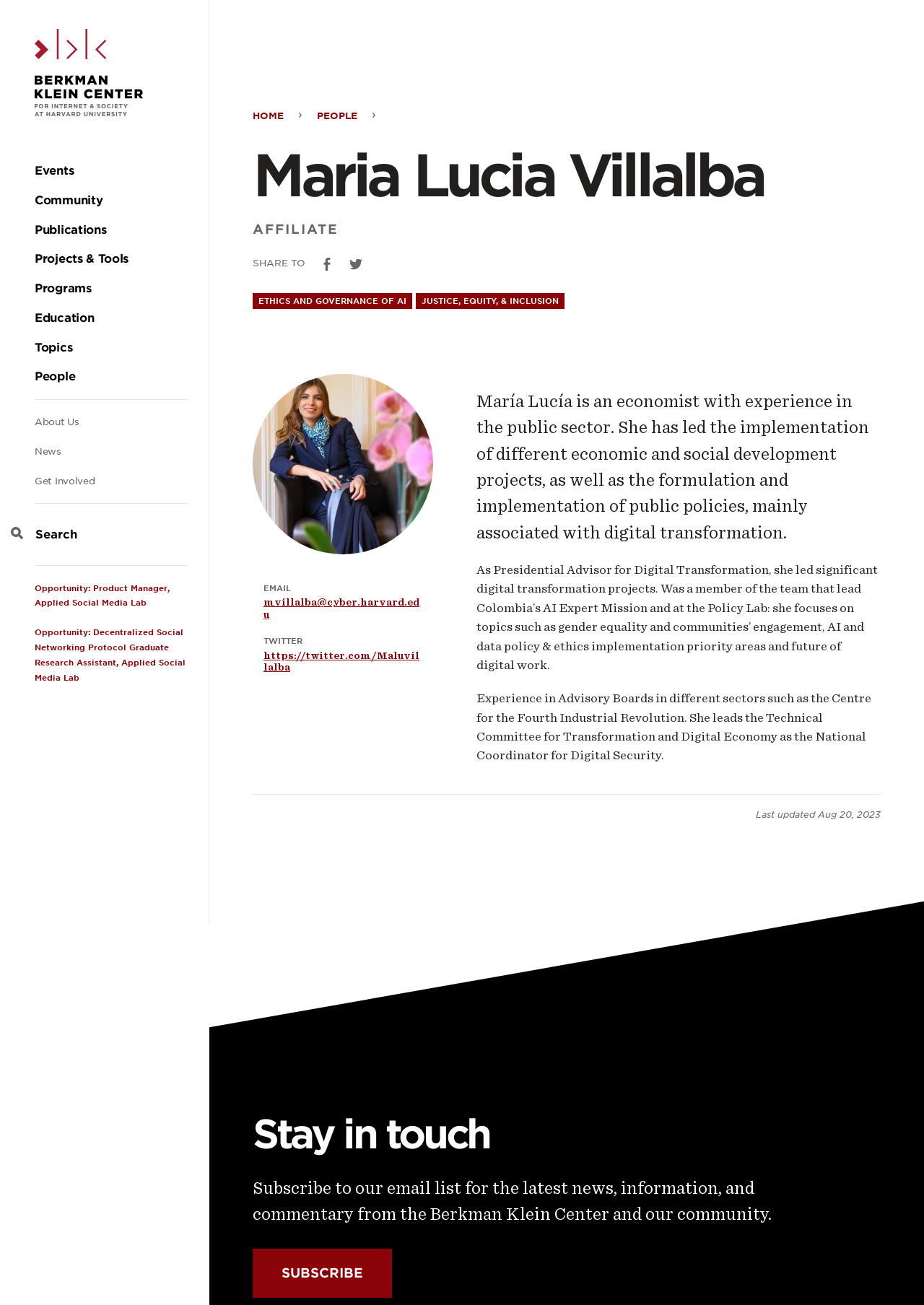Locate the bounding box coordinates of the area that needs to be clicked to fulfill the following instruction: "Explore opportunities in the Applied Social Media Lab". The coordinates should be in the format of four float numbers between 0 and 1, namely [left, top, right, bottom].

[0.038, 0.447, 0.184, 0.466]